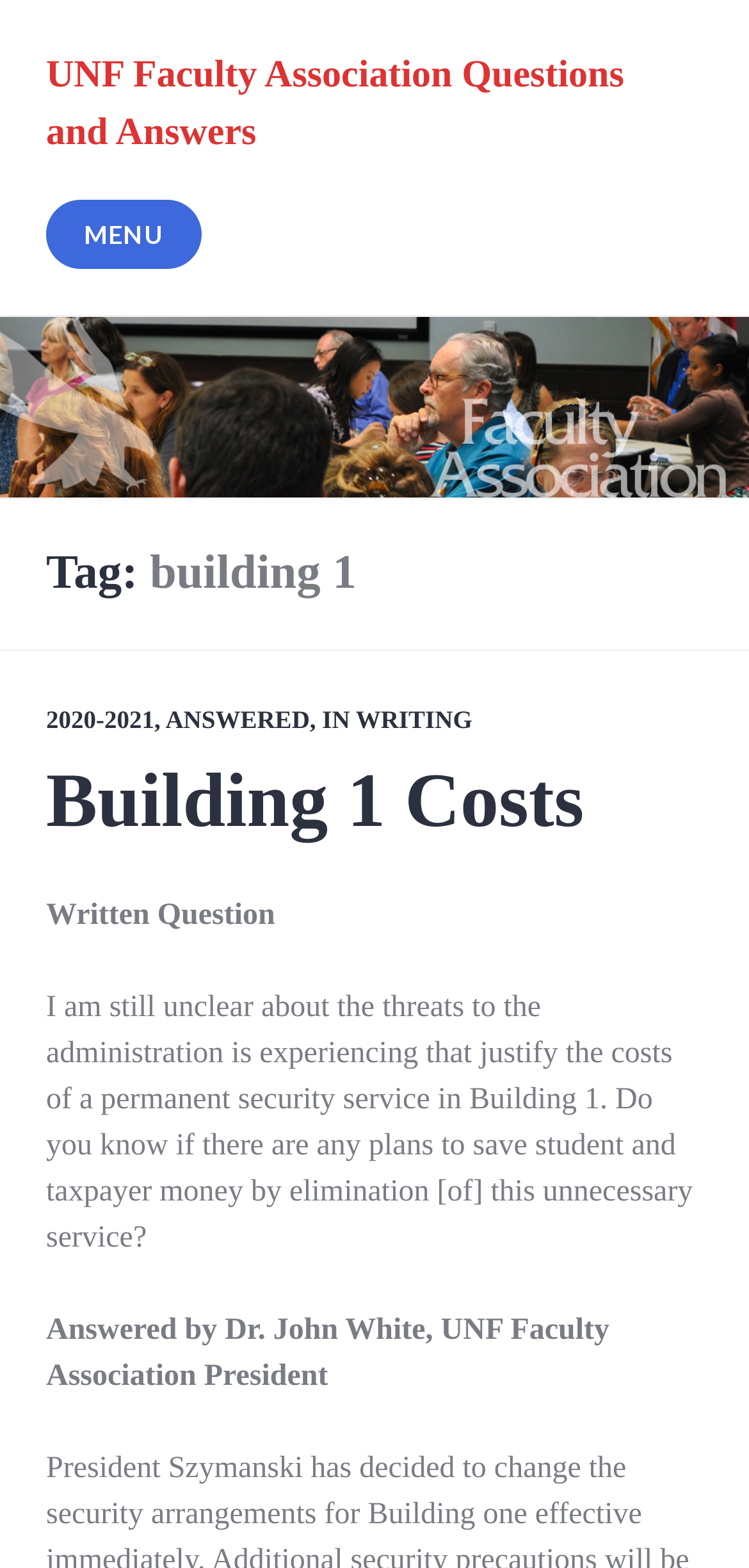What is the topic of the question?
Refer to the screenshot and deliver a thorough answer to the question presented.

The topic of the question can be determined by looking at the heading 'Building 1 Costs' which indicates that the question is related to the costs of Building 1.